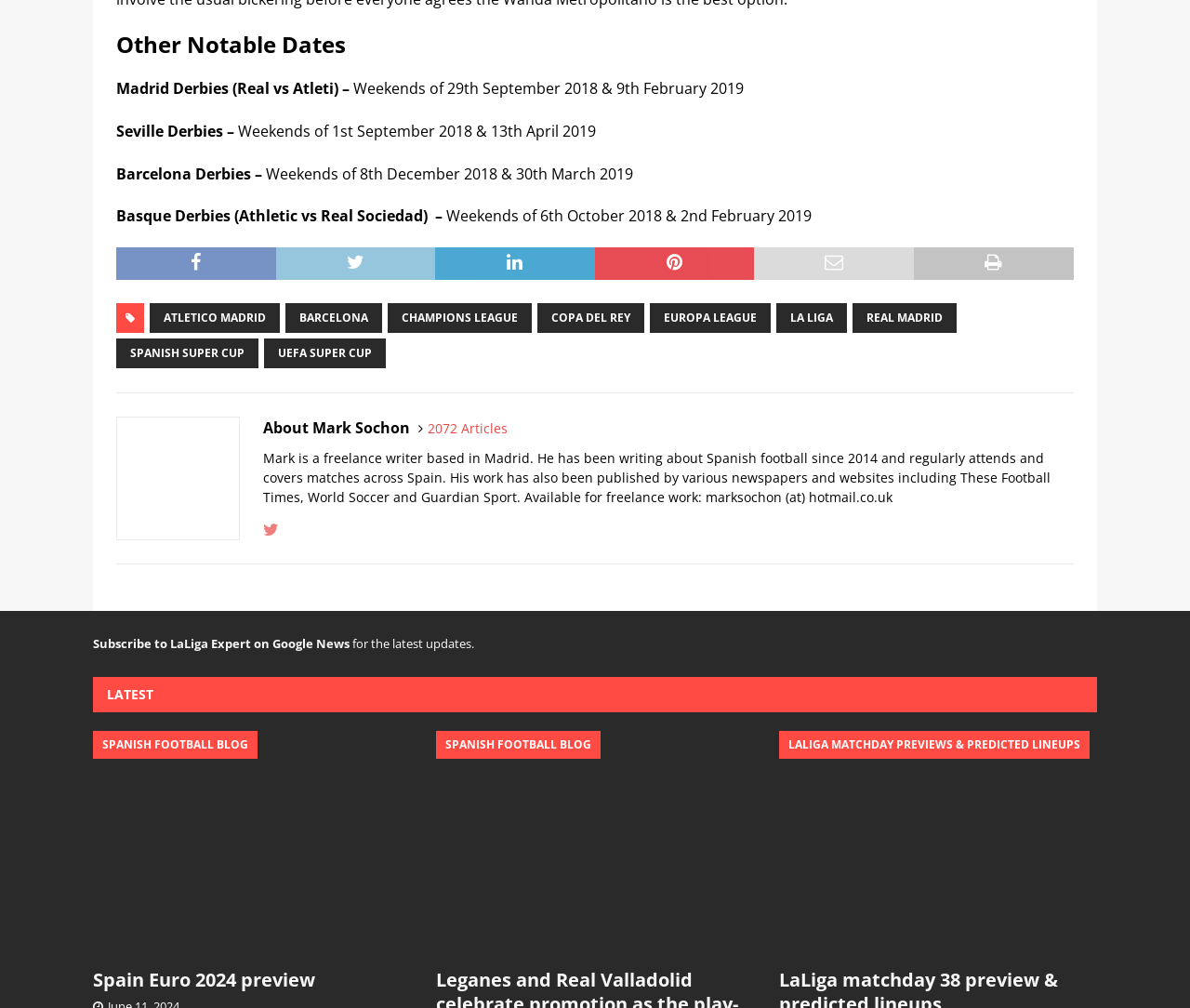Determine the bounding box coordinates for the area you should click to complete the following instruction: "Read about Mark Sochon".

[0.221, 0.415, 0.345, 0.435]